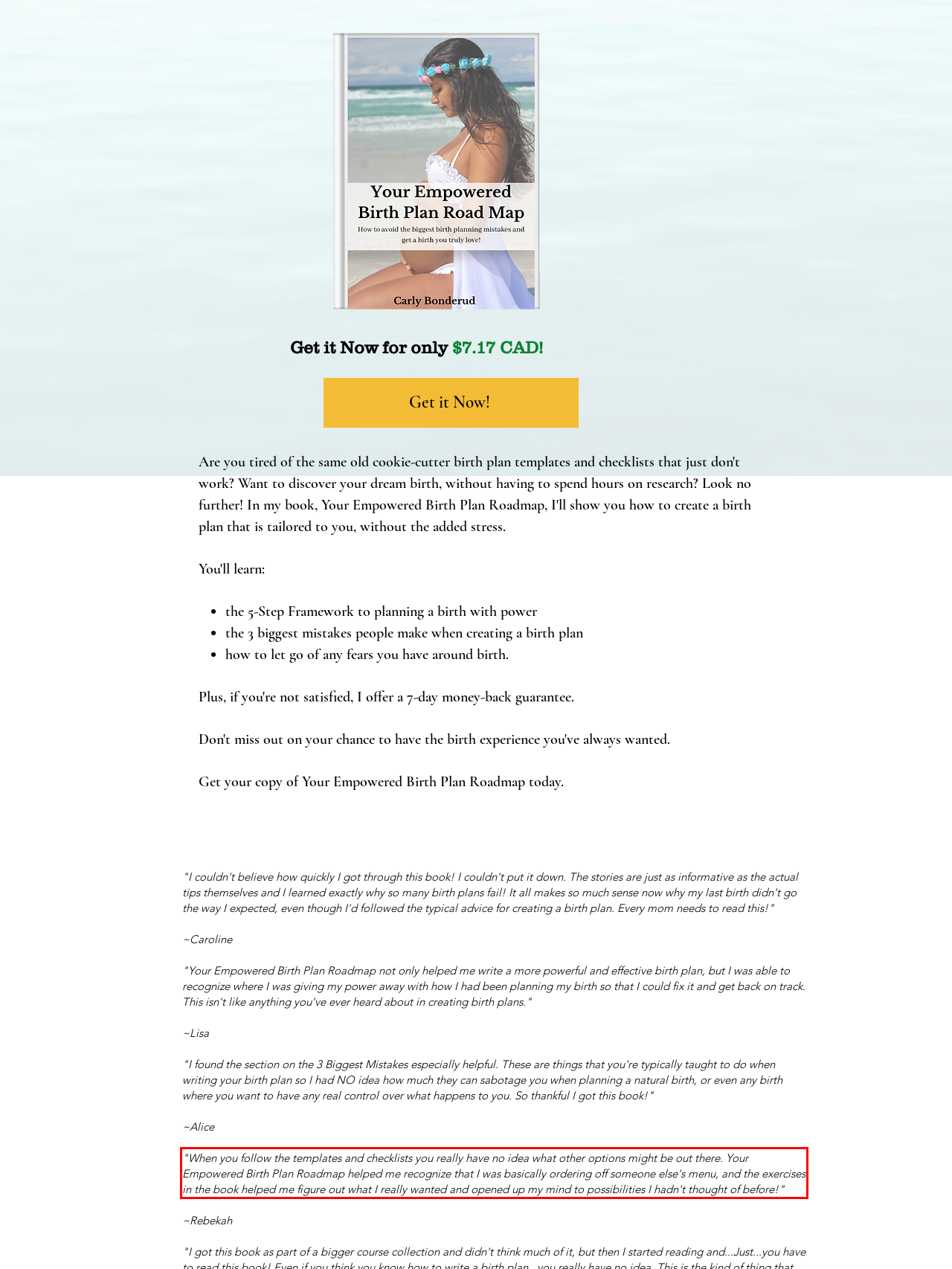You have a screenshot of a webpage with a red bounding box. Use OCR to generate the text contained within this red rectangle.

"When you follow the templates and checklists you really have no idea what other options might be out there. Your Empowered Birth Plan Roadmap helped me recognize that I was basically ordering off someone else's menu, and the exercises in the book helped me figure out what I really wanted and opened up my mind to possibilities I hadn't thought of before!"